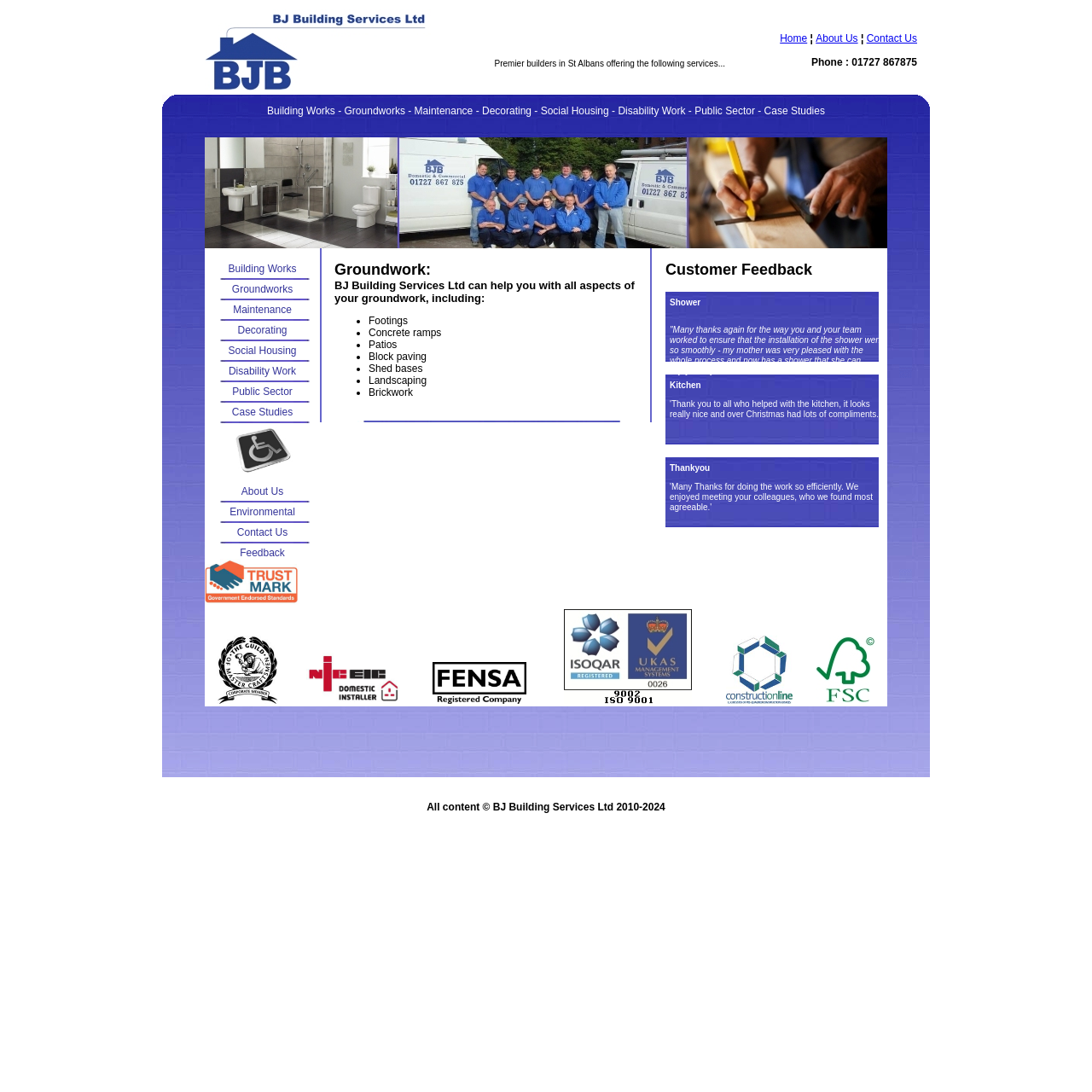Indicate the bounding box coordinates of the element that needs to be clicked to satisfy the following instruction: "Read article about Automation Technology". The coordinates should be four float numbers between 0 and 1, i.e., [left, top, right, bottom].

None